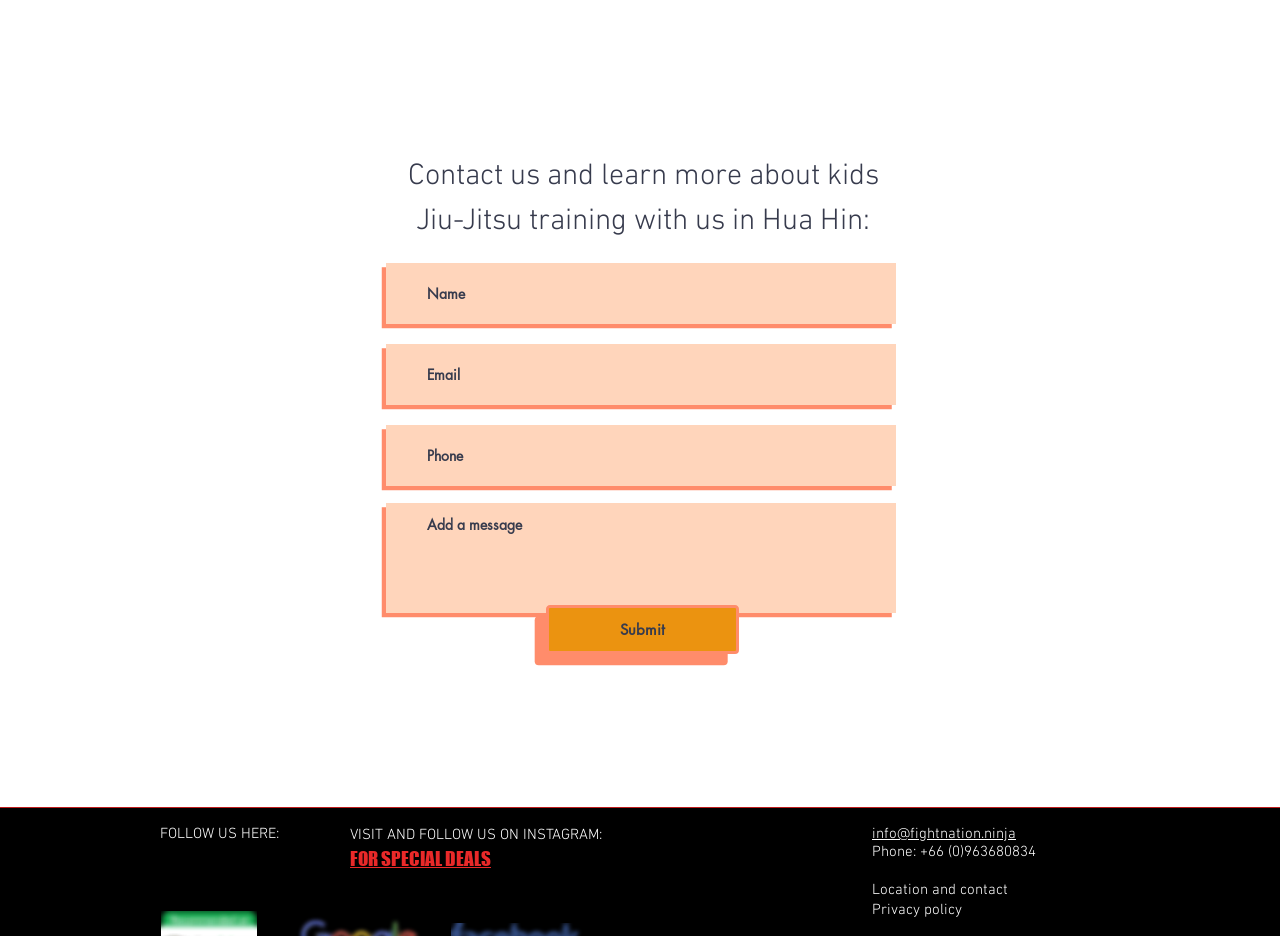Can you show the bounding box coordinates of the region to click on to complete the task described in the instruction: "Check the location and contact"?

[0.681, 0.939, 0.788, 0.958]